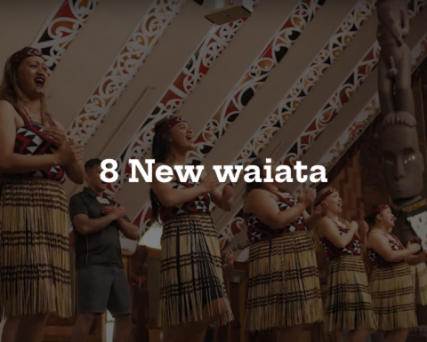Provide a thorough description of the image, including all visible elements.

The image showcases a vibrant Māori cultural performance, featuring a group of performers in traditional attire, joyfully engaging in a waiata (song). The performers are dressed in distinctive woven skirts and adorned with traditional headpieces, indicative of Māori heritage. The backdrop reveals intricate carvings and vibrant patterns that exemplify the artistic elements of a marae (Māori meeting house). The central focus of the image is the bold text stating "8 New waiata," suggesting that this performance highlights eight new songs that celebrate Māori culture and traditions. This visual captures the essence of community and cultural expression, emphasizing the importance of music in Māori life.